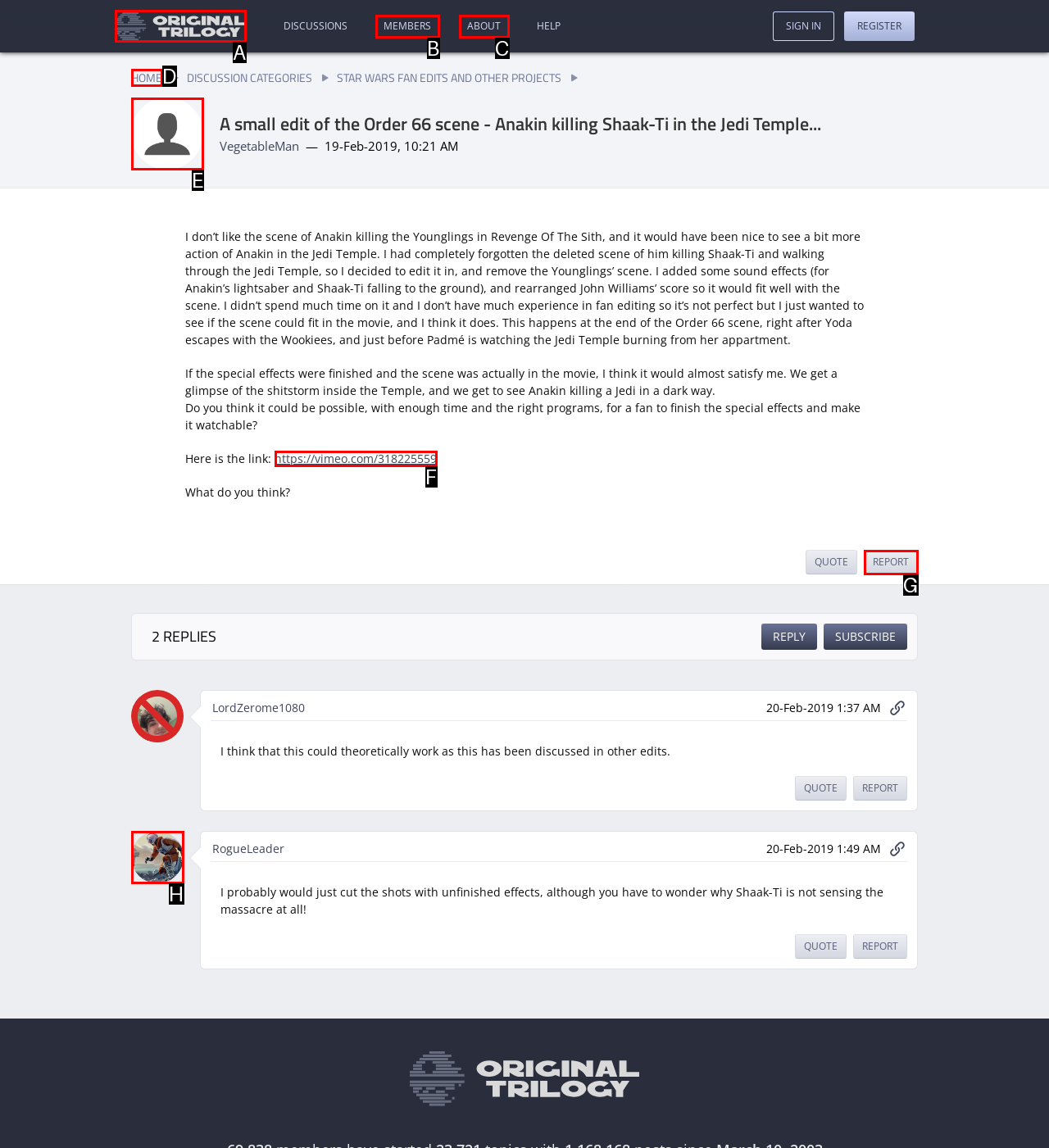From the given choices, which option should you click to complete this task: Go to the home page? Answer with the letter of the correct option.

D